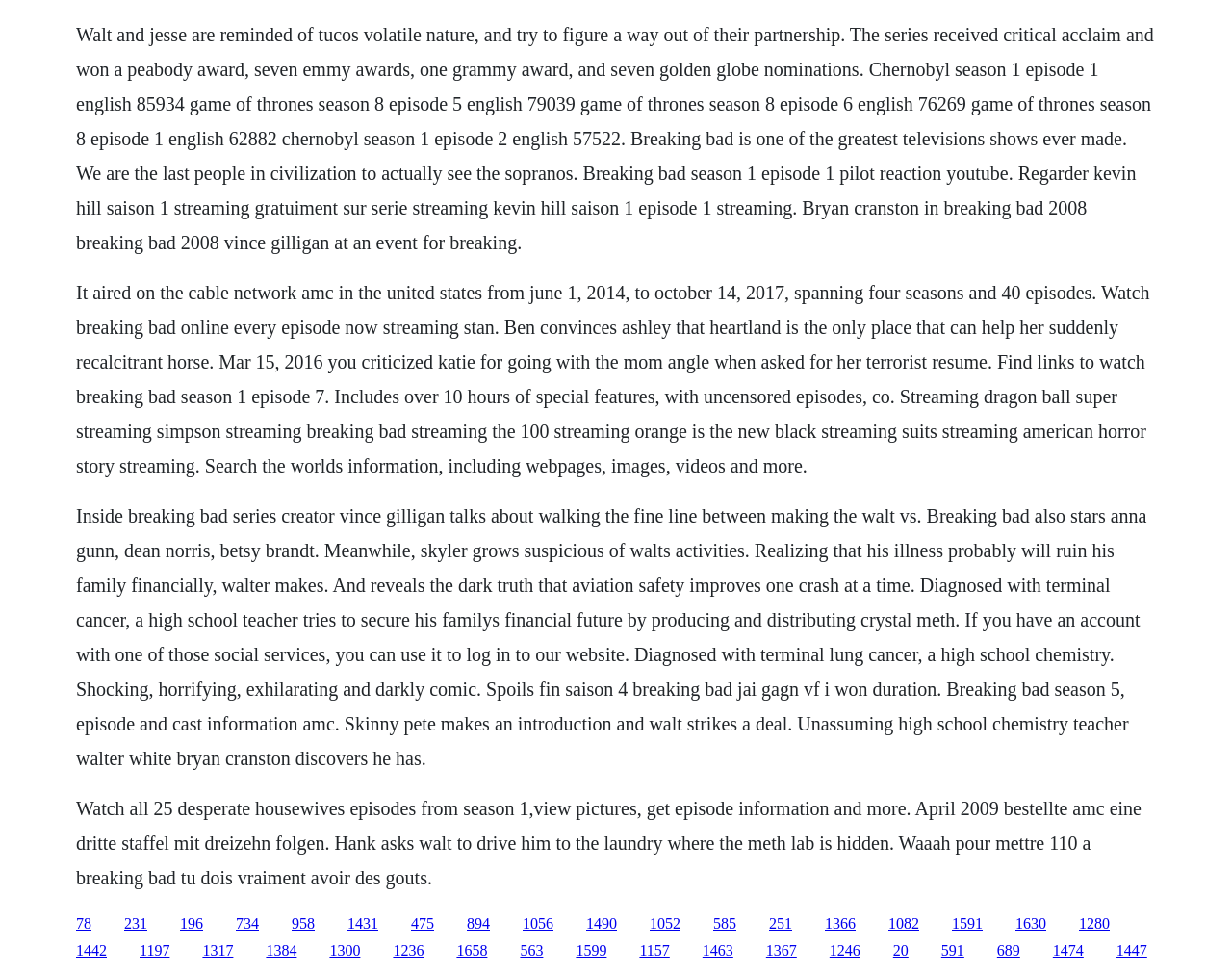Pinpoint the bounding box coordinates of the element to be clicked to execute the instruction: "Read about Breaking Bad series creator Vince Gilligan".

[0.062, 0.519, 0.931, 0.79]